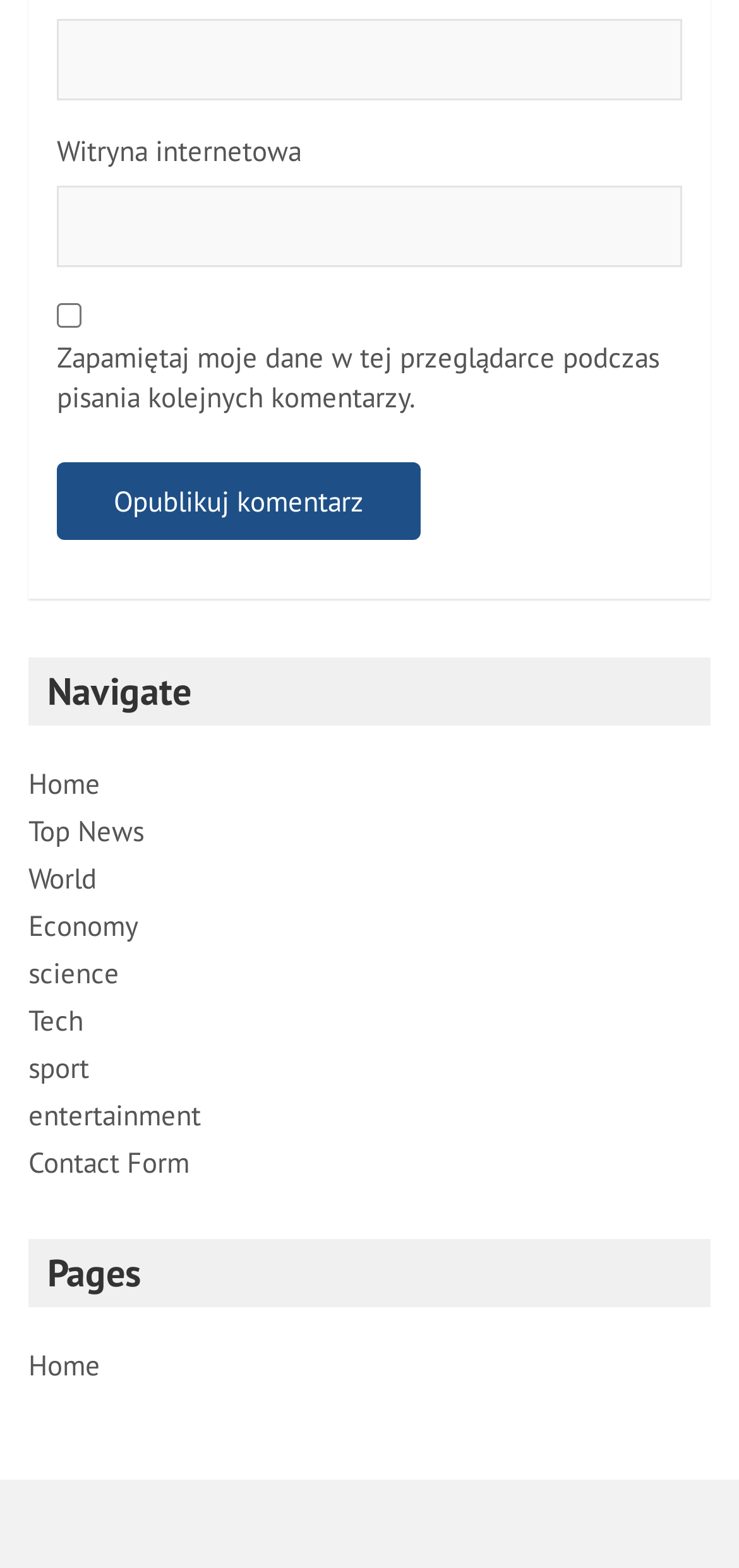Identify the bounding box coordinates for the element that needs to be clicked to fulfill this instruction: "Go to Home page". Provide the coordinates in the format of four float numbers between 0 and 1: [left, top, right, bottom].

[0.038, 0.488, 0.136, 0.511]